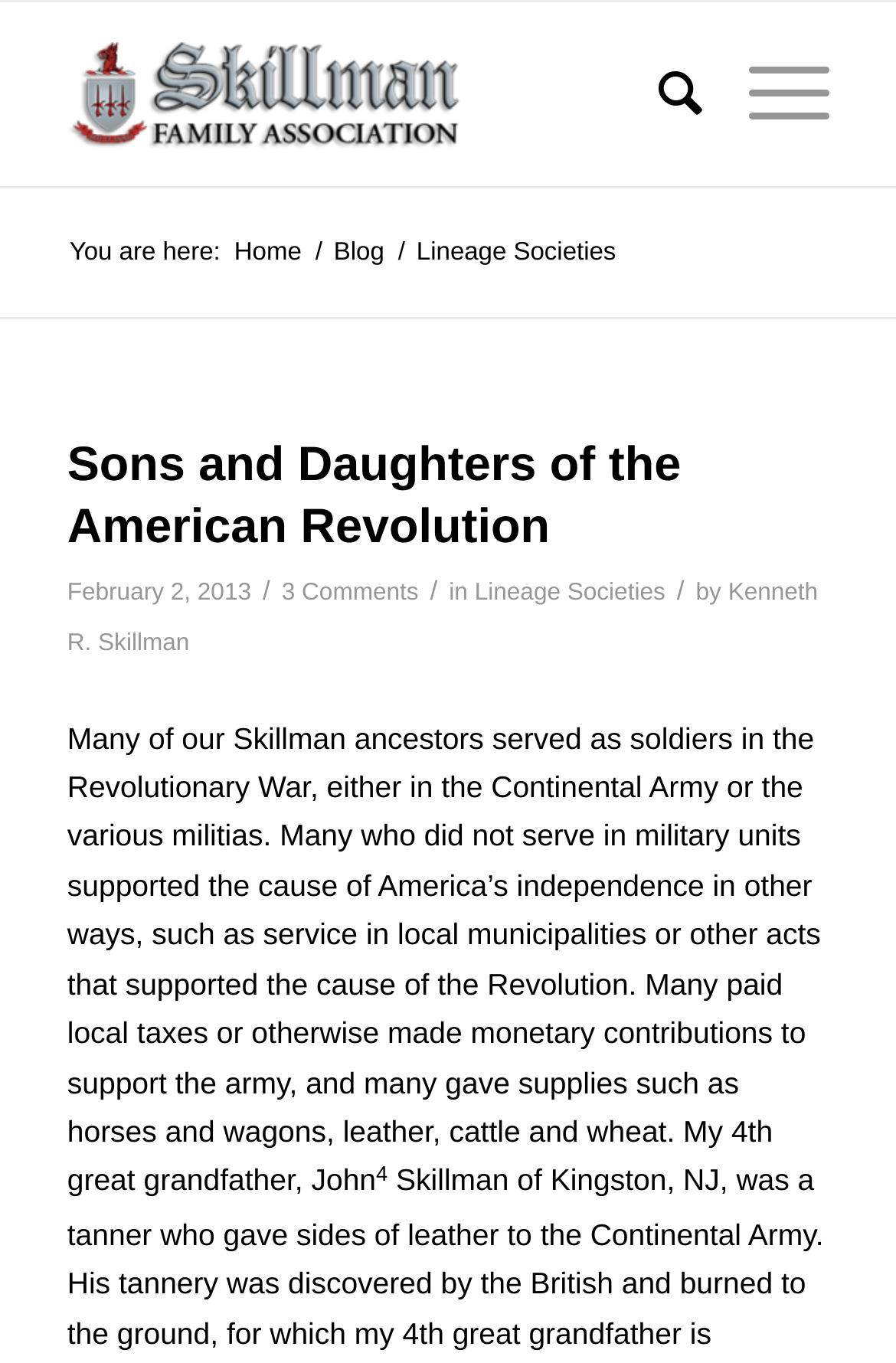Locate the bounding box coordinates of the element that needs to be clicked to carry out the instruction: "Check the 'Menu'". The coordinates should be given as four float numbers ranging from 0 to 1, i.e., [left, top, right, bottom].

[0.784, 0.002, 0.925, 0.137]